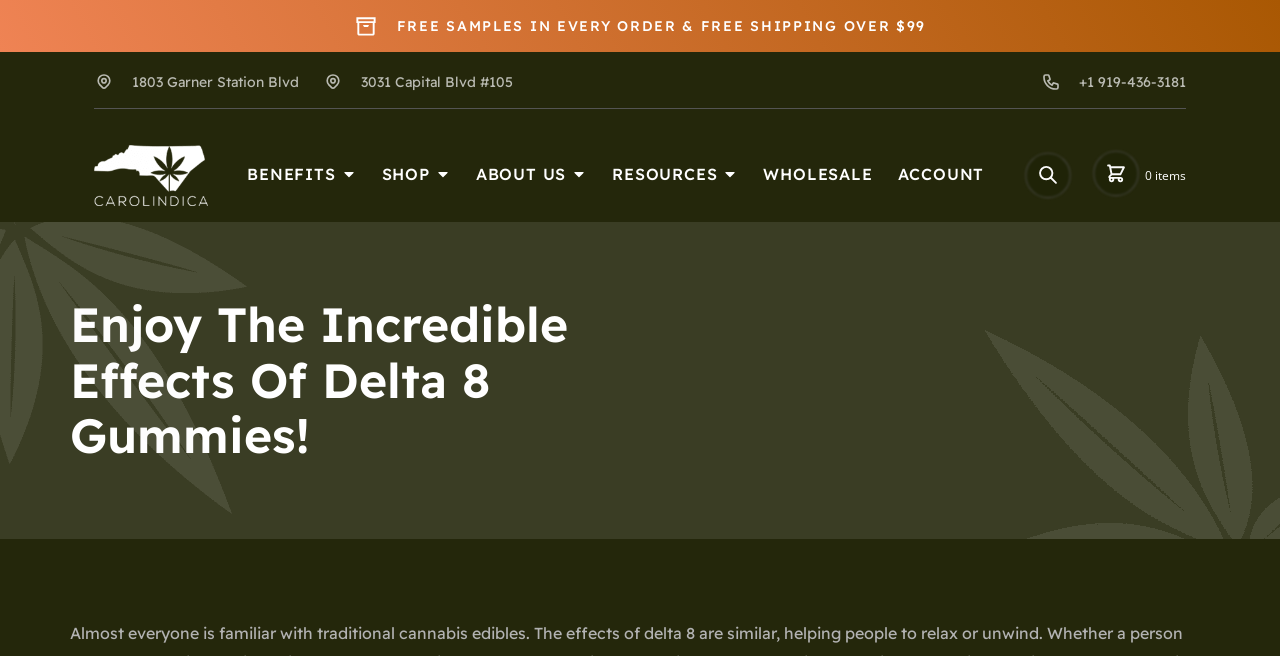Specify the bounding box coordinates of the element's region that should be clicked to achieve the following instruction: "Call the phone number". The bounding box coordinates consist of four float numbers between 0 and 1, in the format [left, top, right, bottom].

[0.813, 0.11, 0.927, 0.141]